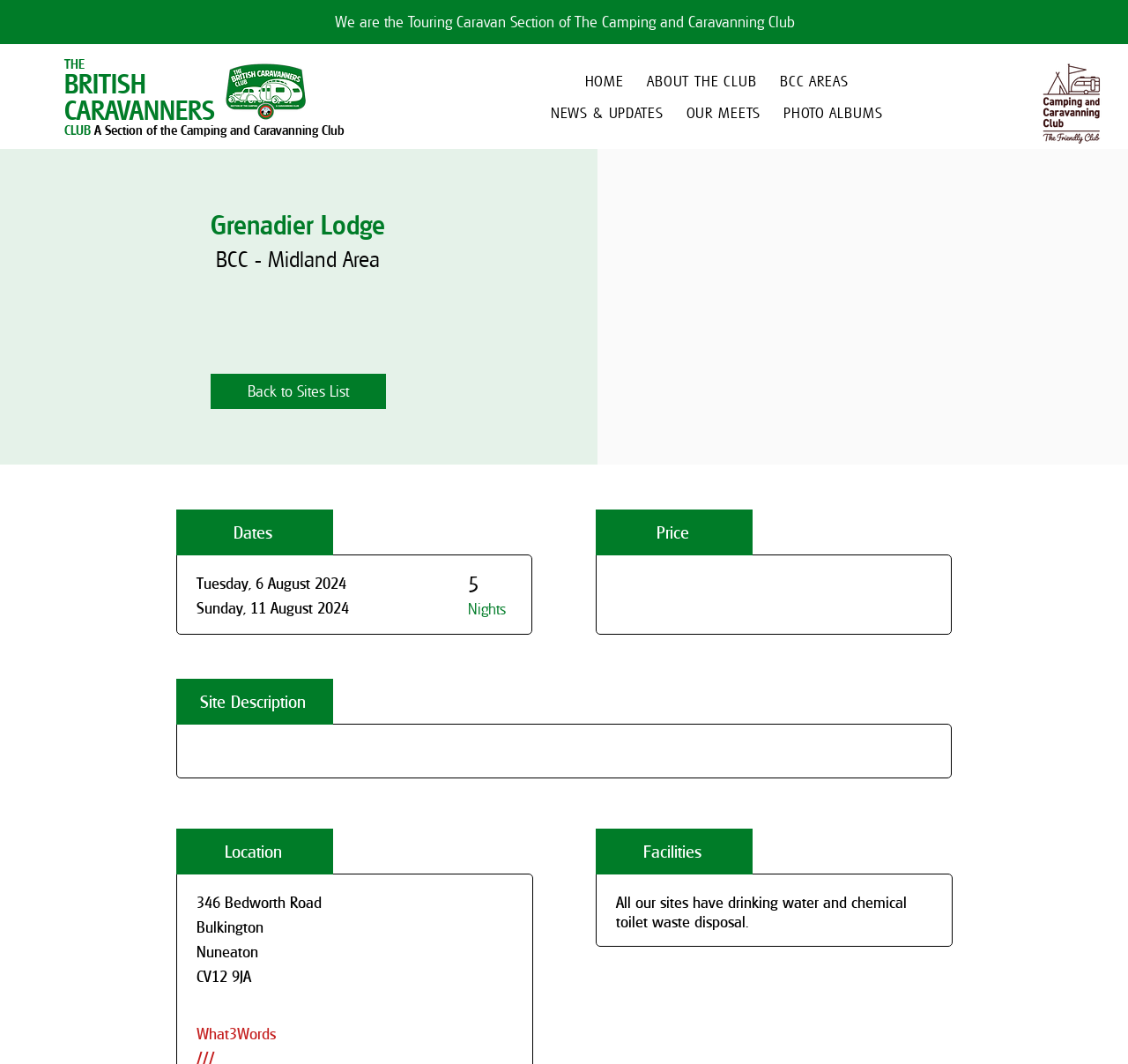From the image, can you give a detailed response to the question below:
What is the location of the Grenadier Lodge?

The answer can be found in the StaticText elements '346 Bedworth Road', 'Bulkington', 'Nuneaton', and 'CV12 9JA' which are located under the heading 'Location'.